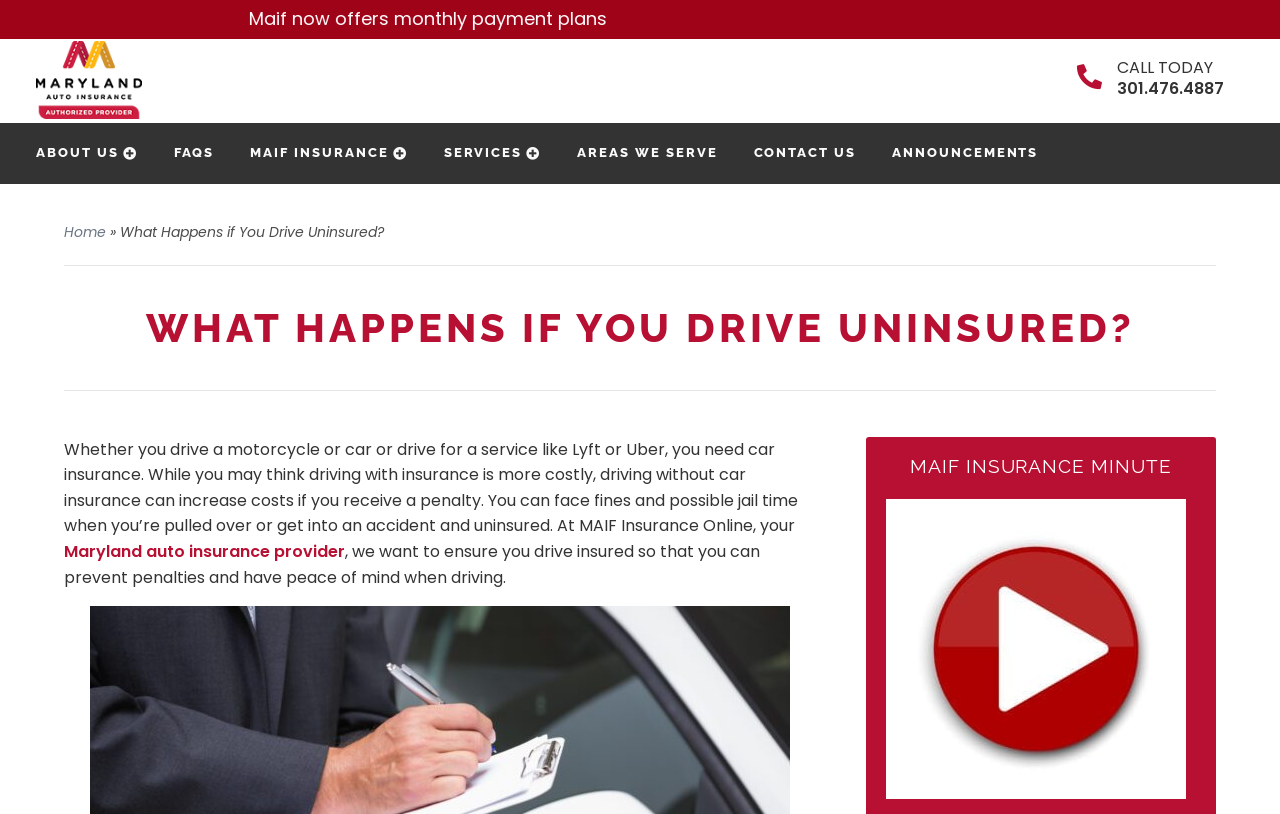Locate the bounding box coordinates of the segment that needs to be clicked to meet this instruction: "Go to the 'ABOUT US' page".

[0.028, 0.178, 0.107, 0.196]